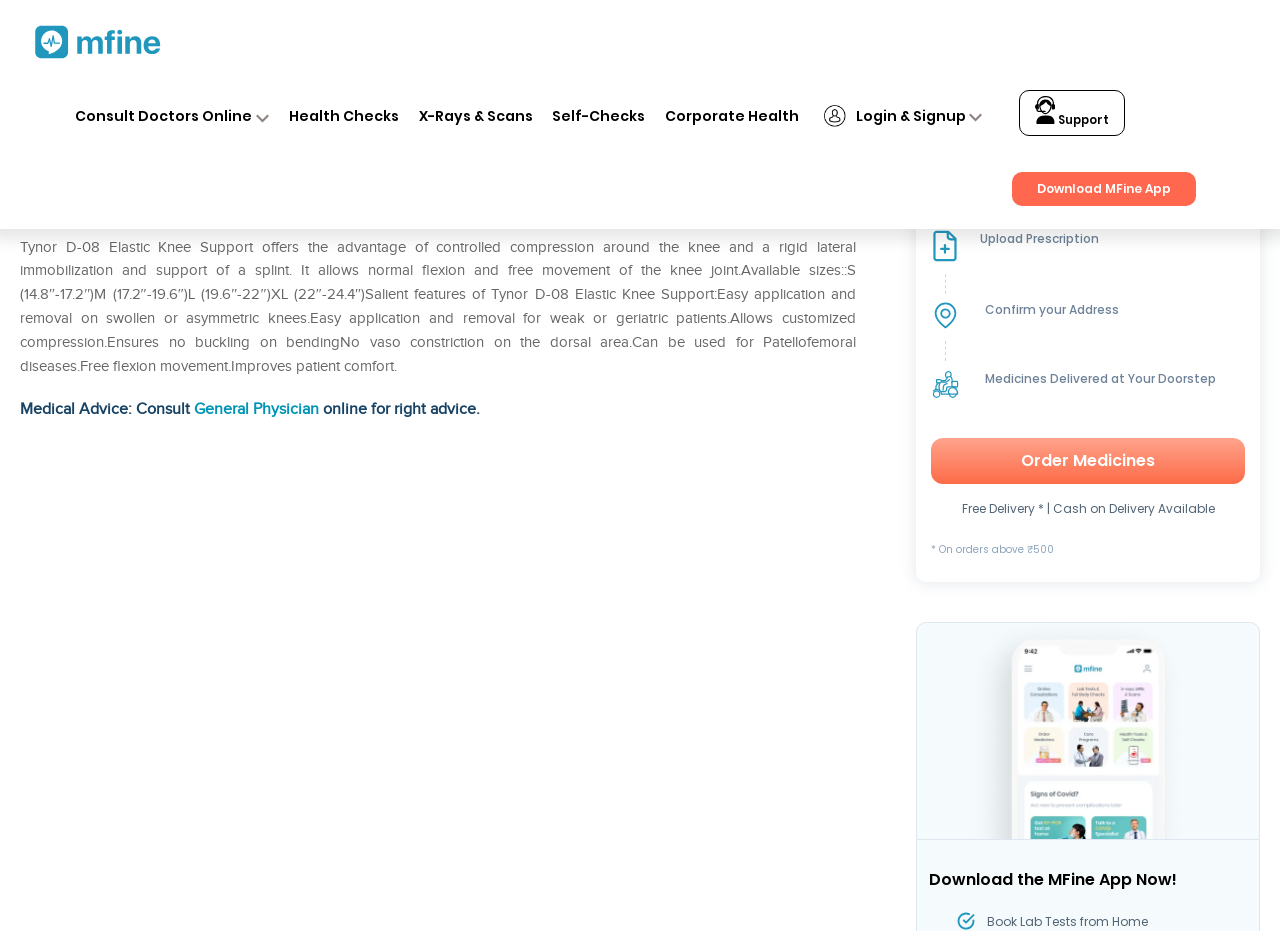Respond to the following question using a concise word or phrase: 
What is the name of the product?

Tynor D-08 Elastic Knee Support M